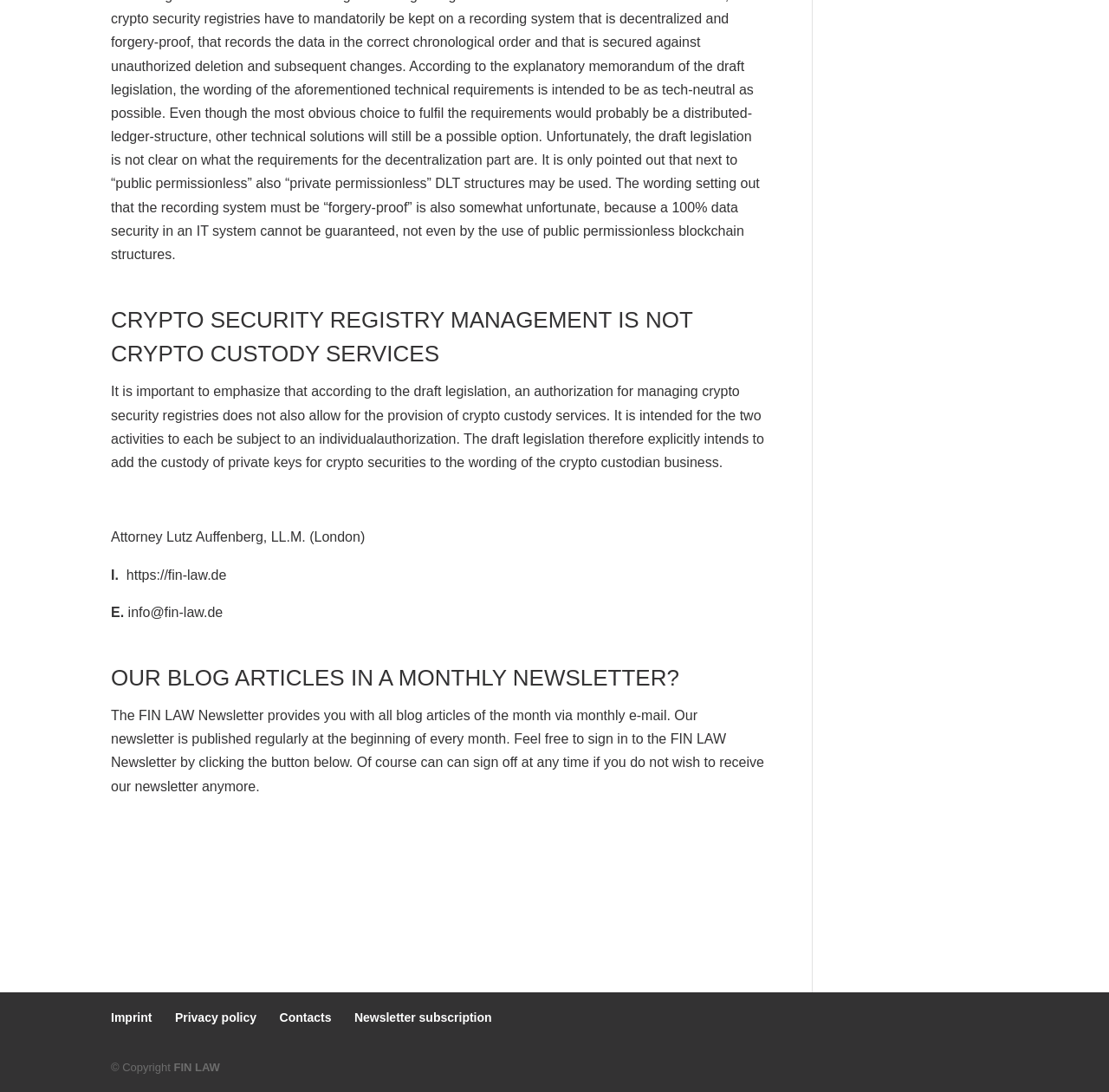Based on the description "https://fin-law.de", find the bounding box of the specified UI element.

[0.114, 0.519, 0.204, 0.533]